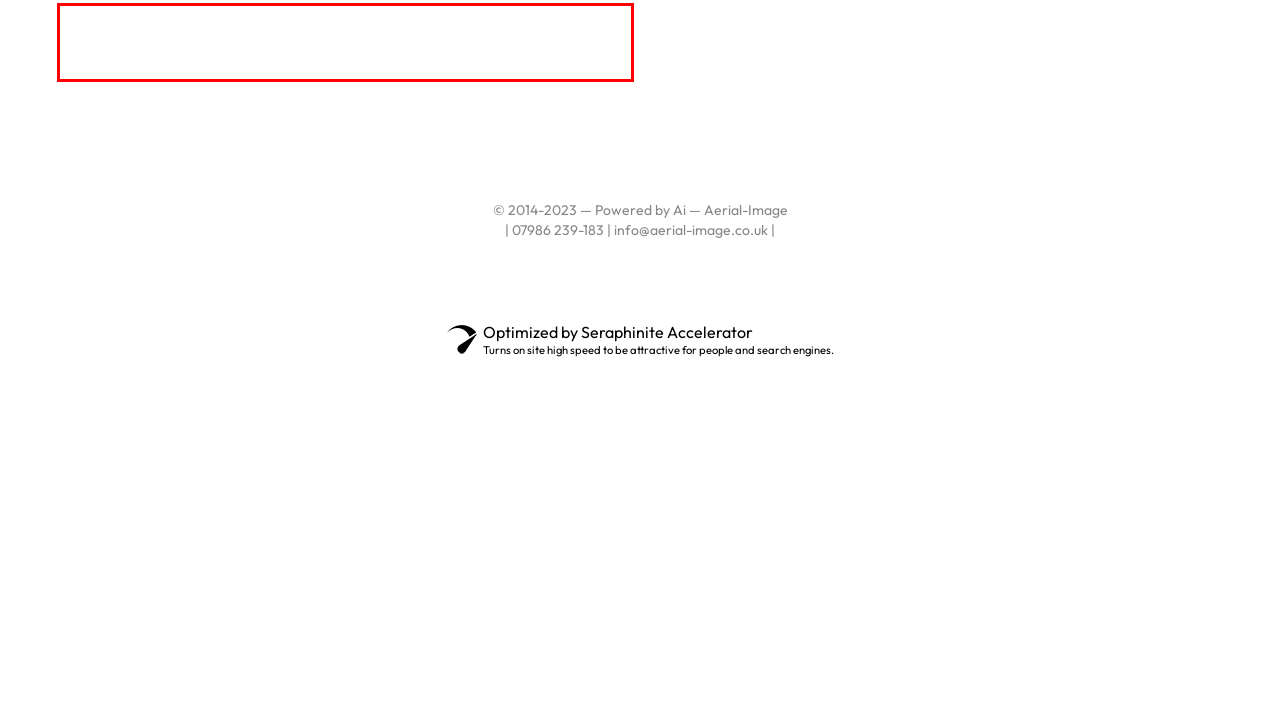Please identify and extract the text content from the UI element encased in a red bounding box on the provided webpage screenshot.

From capturing the grandeur of cityscapes to the tranquility of rural landscapes, Aerial-Image ensures that each photograph is a testament to the limitless possibilities of aerial imagery.